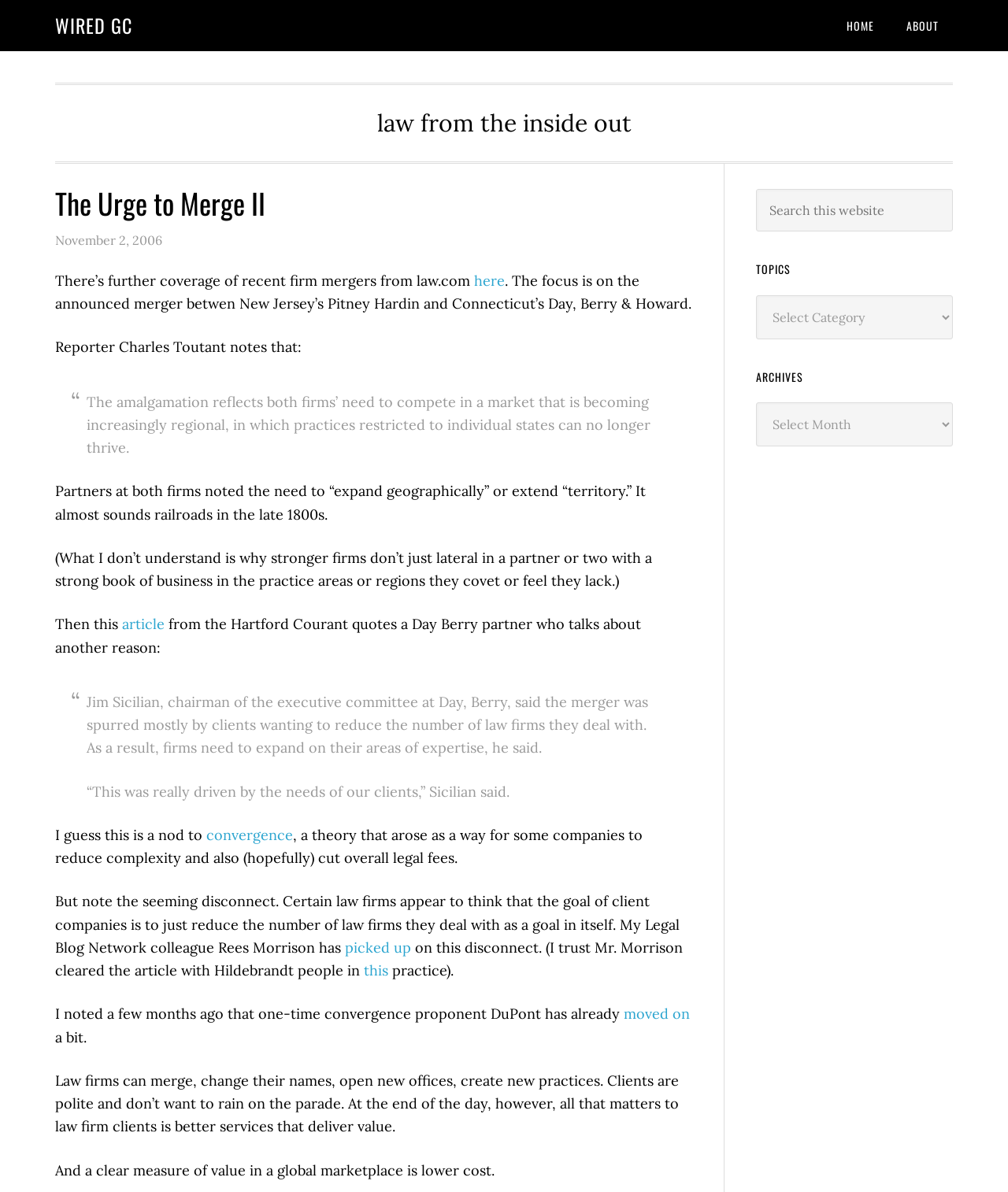Can you provide the bounding box coordinates for the element that should be clicked to implement the instruction: "Read the article 'here'"?

[0.47, 0.228, 0.501, 0.243]